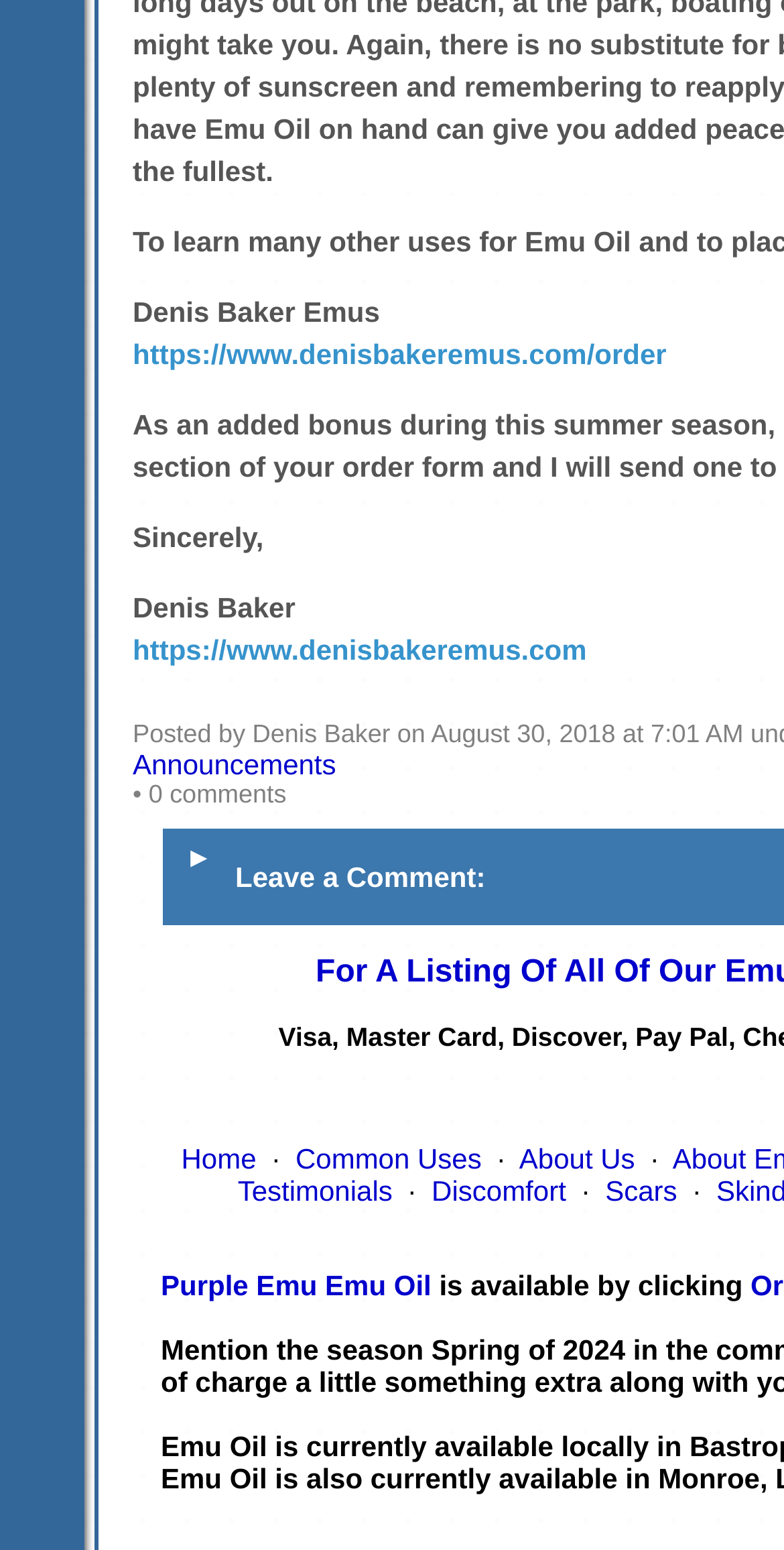Provide the bounding box coordinates of the HTML element this sentence describes: "About Us". The bounding box coordinates consist of four float numbers between 0 and 1, i.e., [left, top, right, bottom].

[0.662, 0.737, 0.81, 0.758]